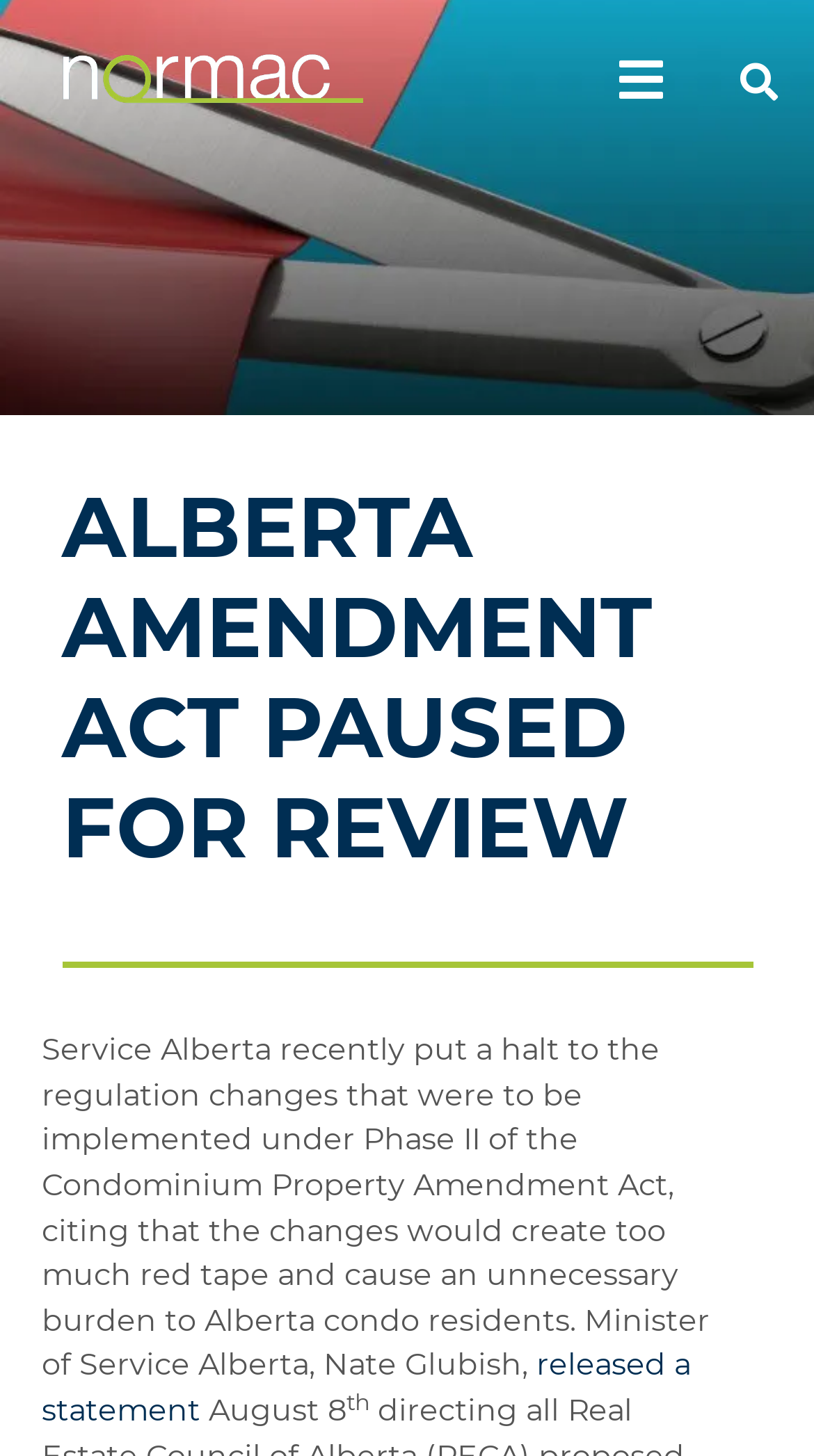Find the bounding box coordinates for the HTML element described in this sentence: "Search". Provide the coordinates as four float numbers between 0 and 1, in the format [left, top, right, bottom].

[0.89, 0.032, 0.974, 0.079]